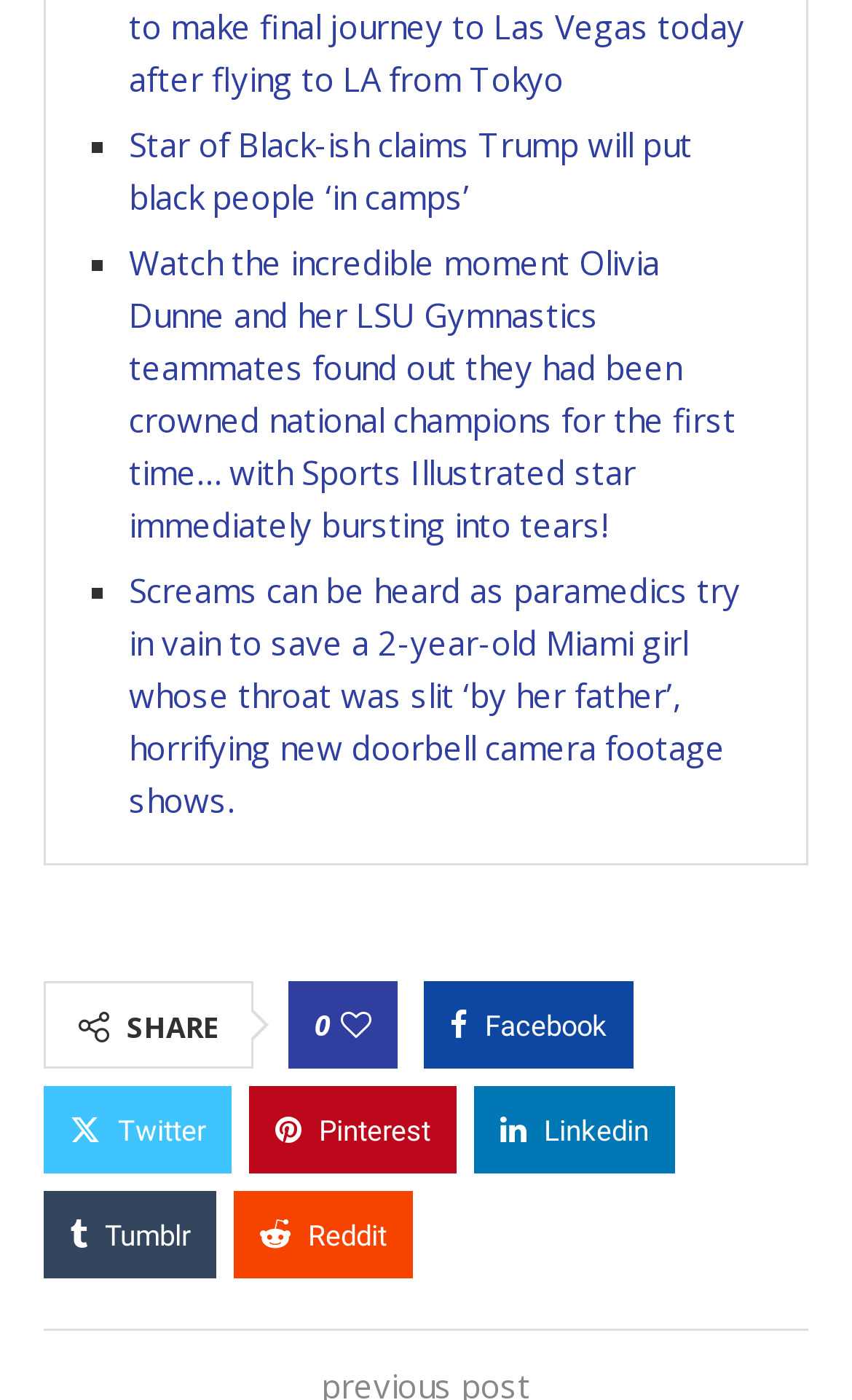Determine the bounding box coordinates for the area you should click to complete the following instruction: "Share this post on Facebook".

[0.497, 0.701, 0.744, 0.763]